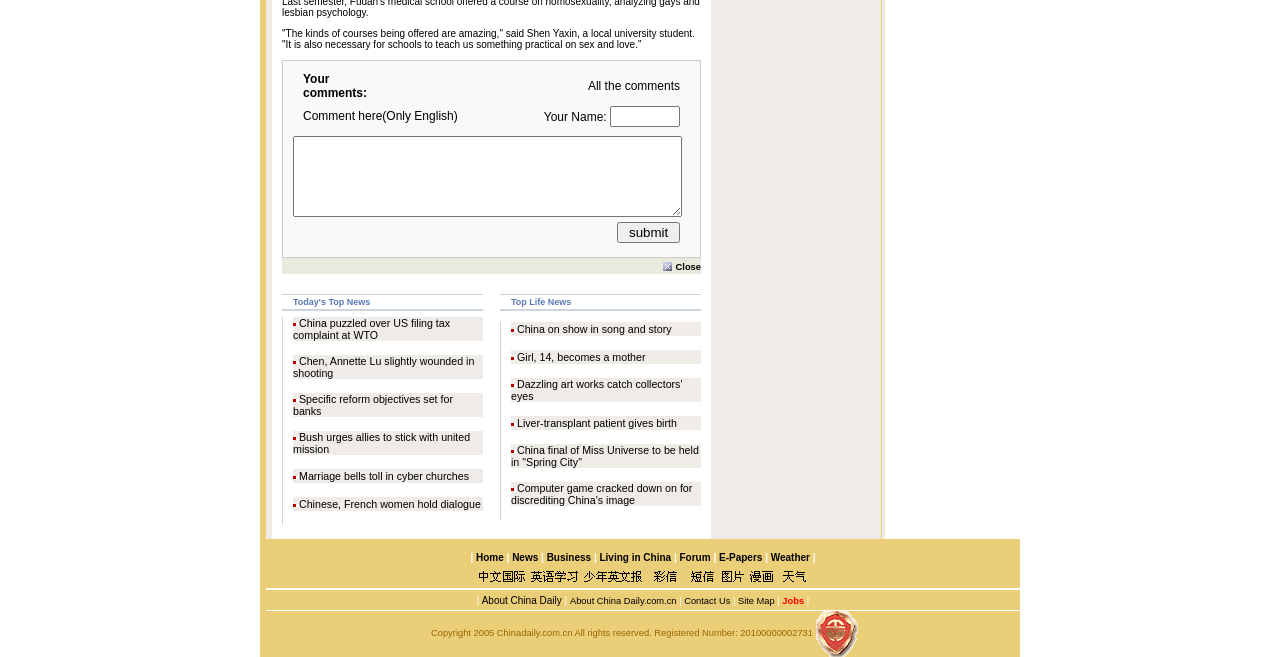Provide the bounding box coordinates of the HTML element described as: "Contact Us". The bounding box coordinates should be four float numbers between 0 and 1, i.e., [left, top, right, bottom].

[0.534, 0.906, 0.571, 0.922]